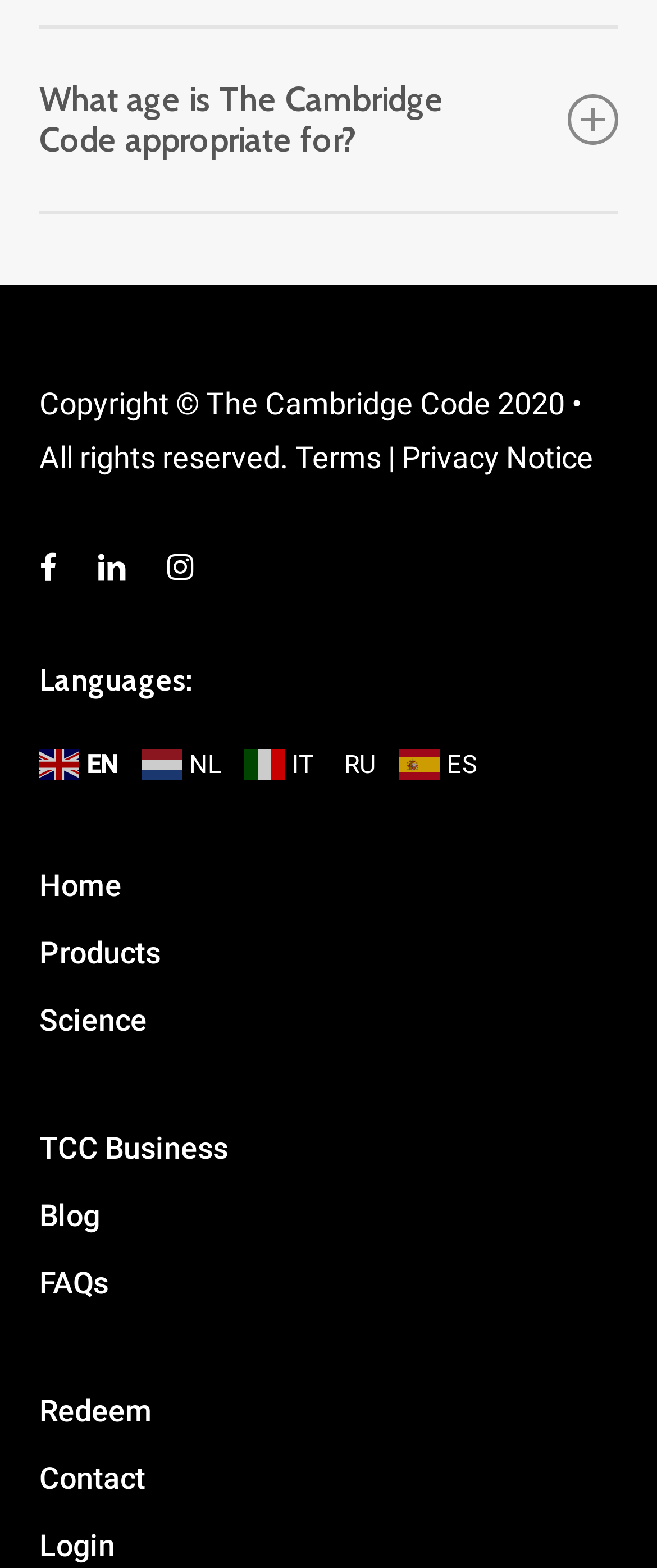Kindly determine the bounding box coordinates for the area that needs to be clicked to execute this instruction: "View the 'FAQs'".

[0.06, 0.807, 0.165, 0.83]